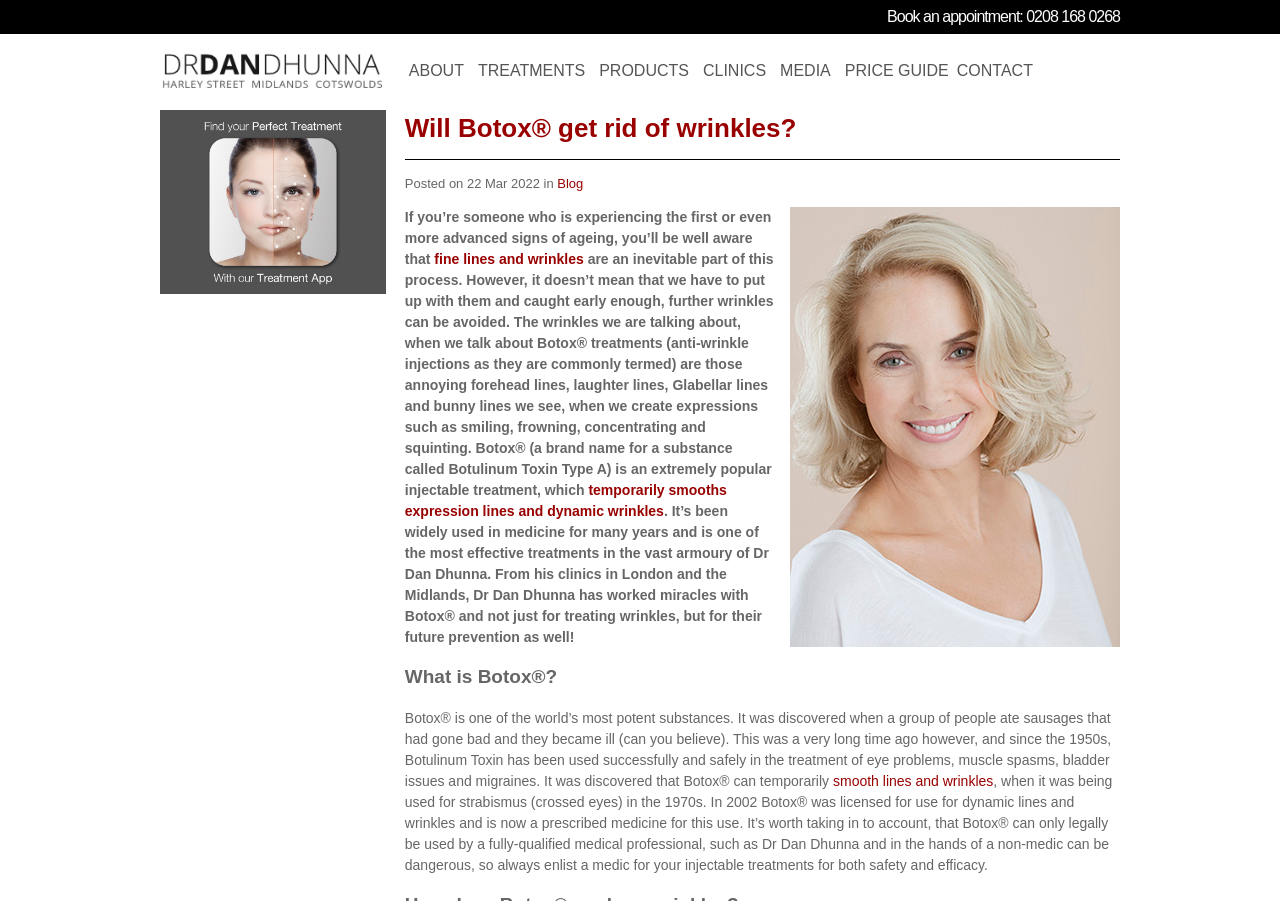Show me the bounding box coordinates of the clickable region to achieve the task as per the instruction: "Learn more about 'fine lines and wrinkles'".

[0.339, 0.278, 0.456, 0.296]